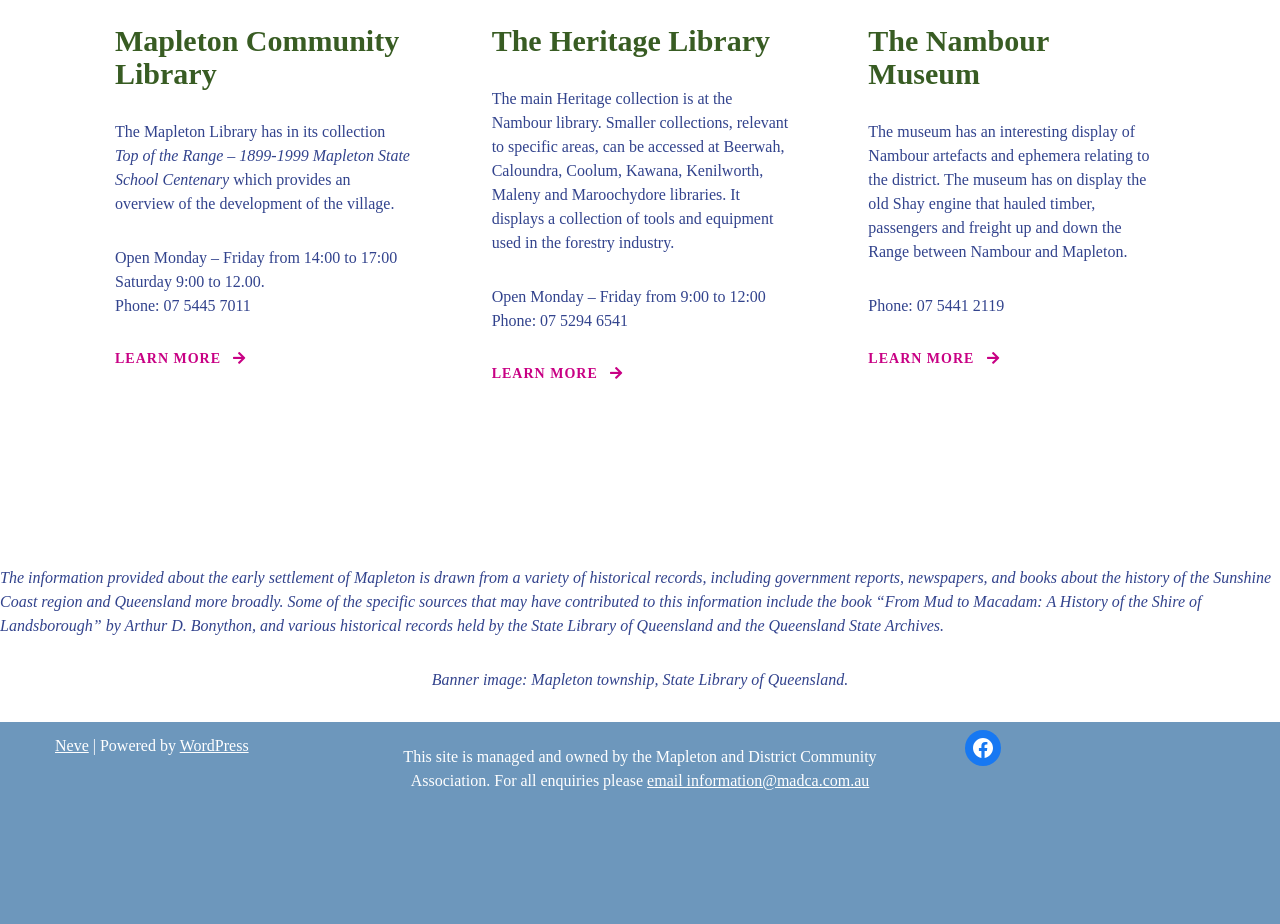Please provide a detailed answer to the question below based on the screenshot: 
What is the name of the book that may have contributed to the information about the early settlement of Mapleton?

I found this answer by reading the text at the bottom of the page that mentions the sources of information about the early settlement of Mapleton, including the book 'From Mud to Macadam: A History of the Shire of Landsborough'.